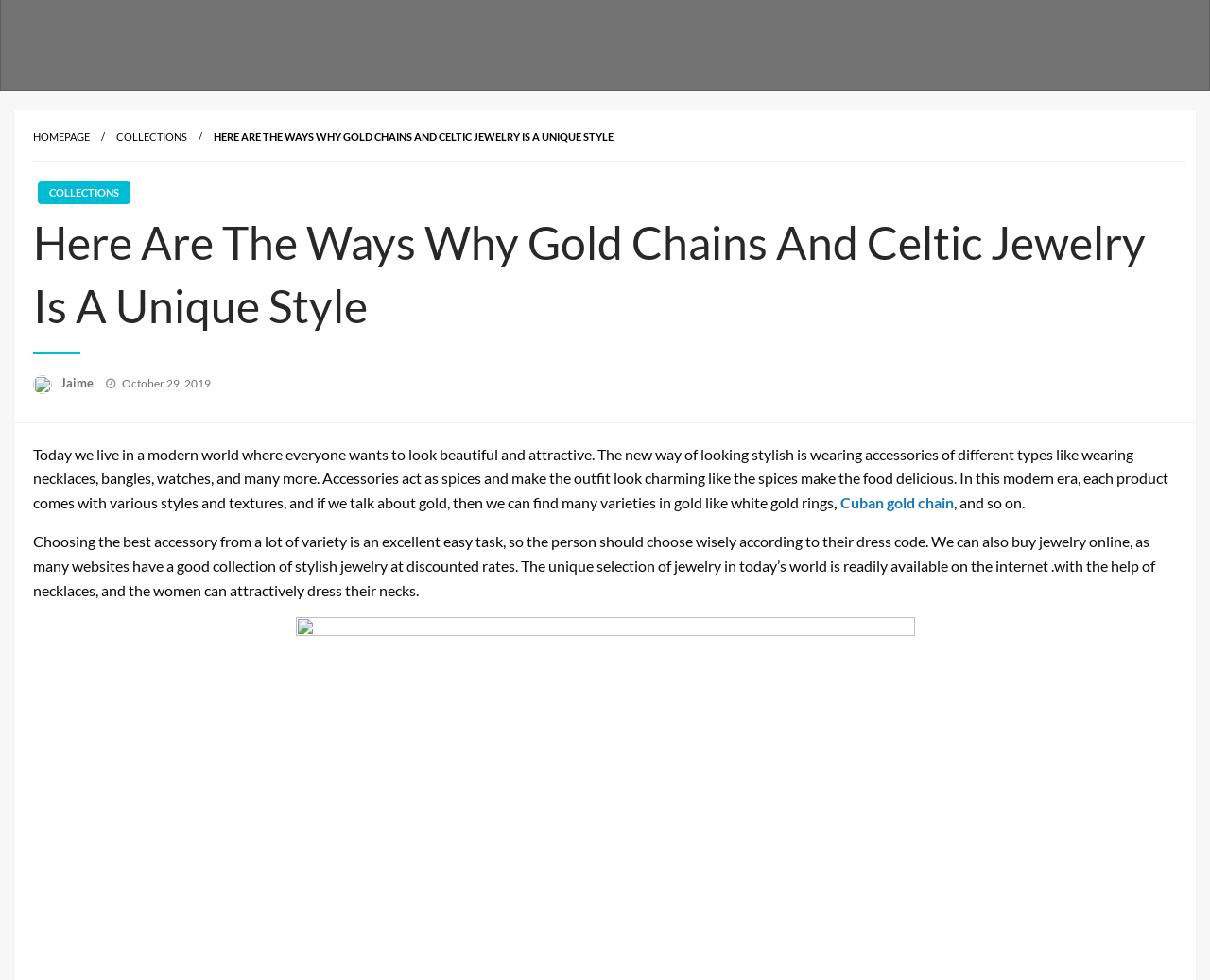For the element described, predict the bounding box coordinates as (top-left x, top-left y, bottom-right x, bottom-right y). All values should be between 0 and 1. Element description: Cuban gold chain

[0.695, 0.503, 0.788, 0.521]